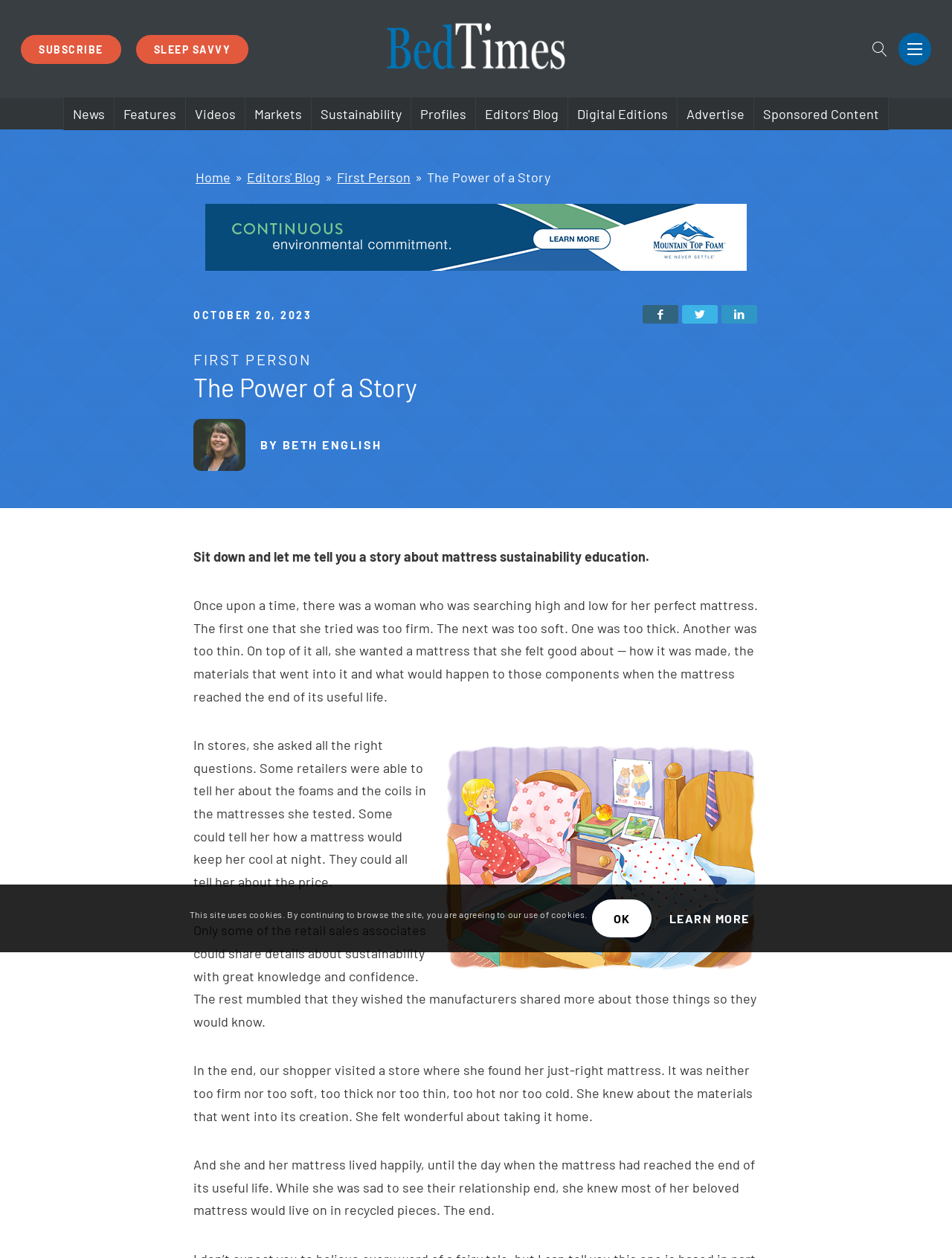Locate the bounding box coordinates of the clickable area needed to fulfill the instruction: "view projects".

None